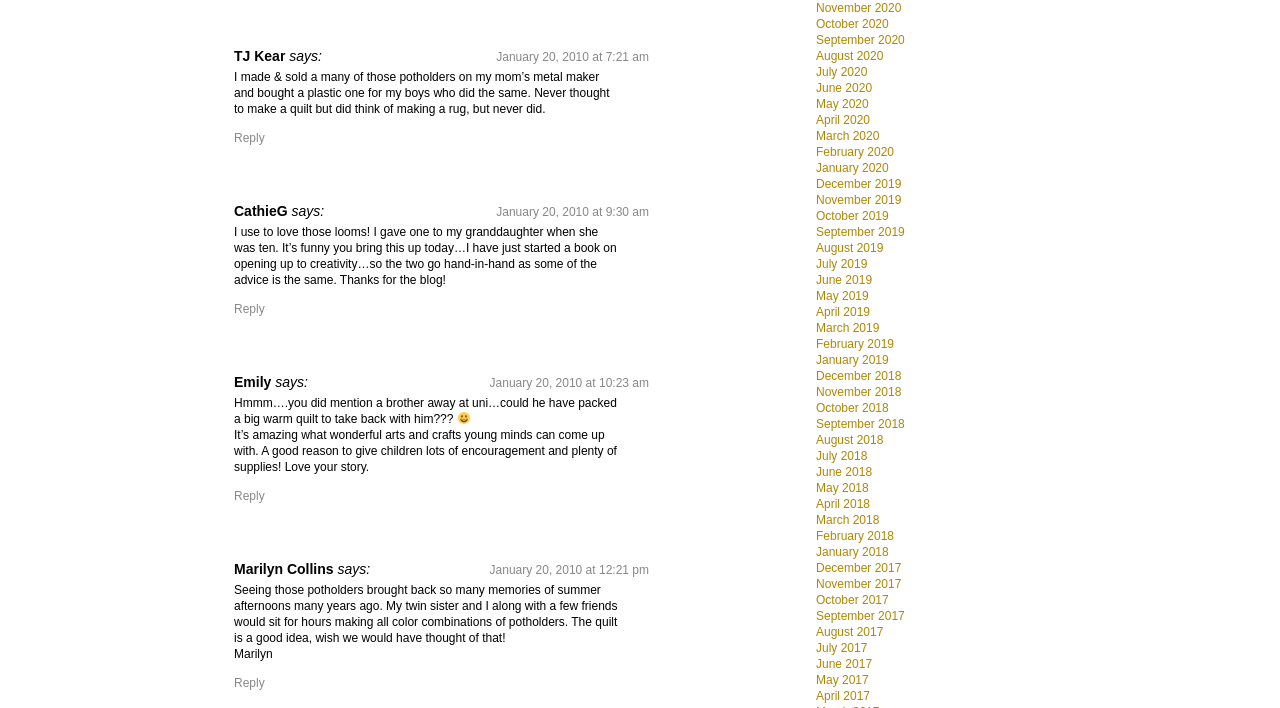What is the date of the first comment?
Please respond to the question thoroughly and include all relevant details.

The date of the first comment is January 20, 2010 at 7:21 am, which can be found in the link element next to the first commenter's name.